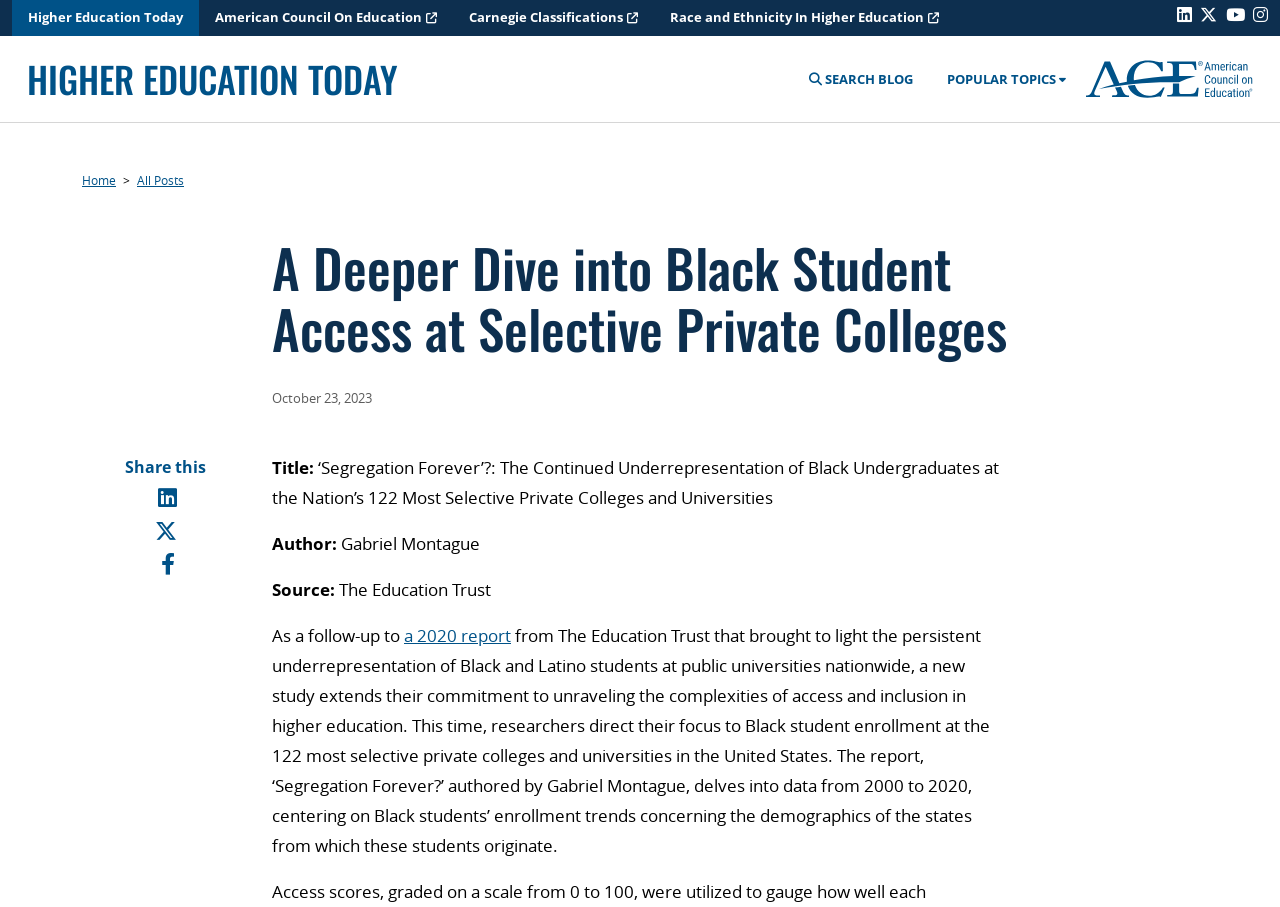How many private colleges and universities are analyzed in the report?
Answer briefly with a single word or phrase based on the image.

122